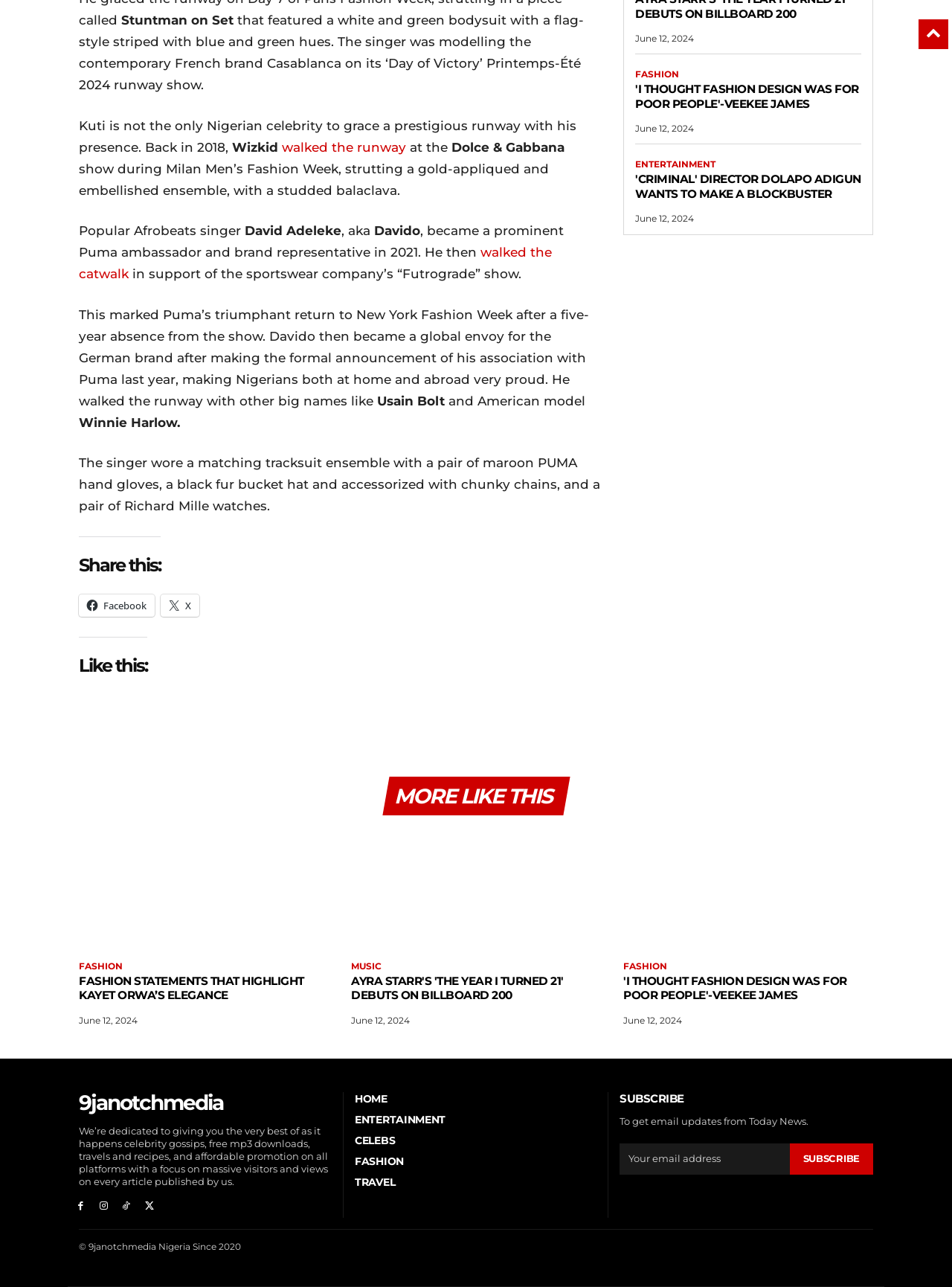What is the name of the singer who walked the runway?
Refer to the screenshot and deliver a thorough answer to the question presented.

The answer can be found in the text 'Wizkid walked the runway at the Dolce & Gabbana show during Milan Men’s Fashion Week...' which is located in the middle of the webpage.